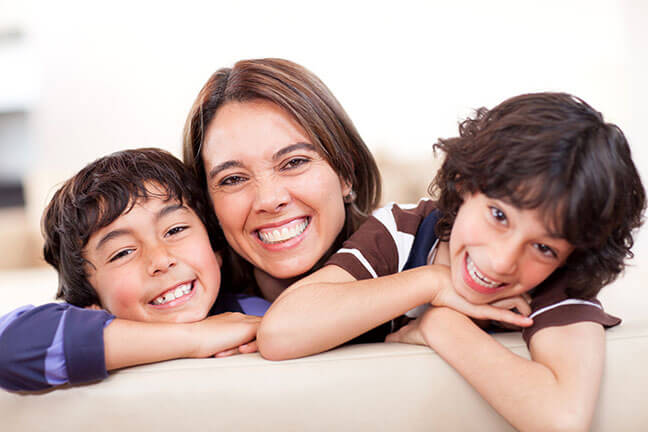How many children are in the image?
Utilize the information in the image to give a detailed answer to the question.

The caption clearly mentions that the mother is surrounded by her two children, one with curly dark hair and the other with straight hair, emphasizing their close bond.